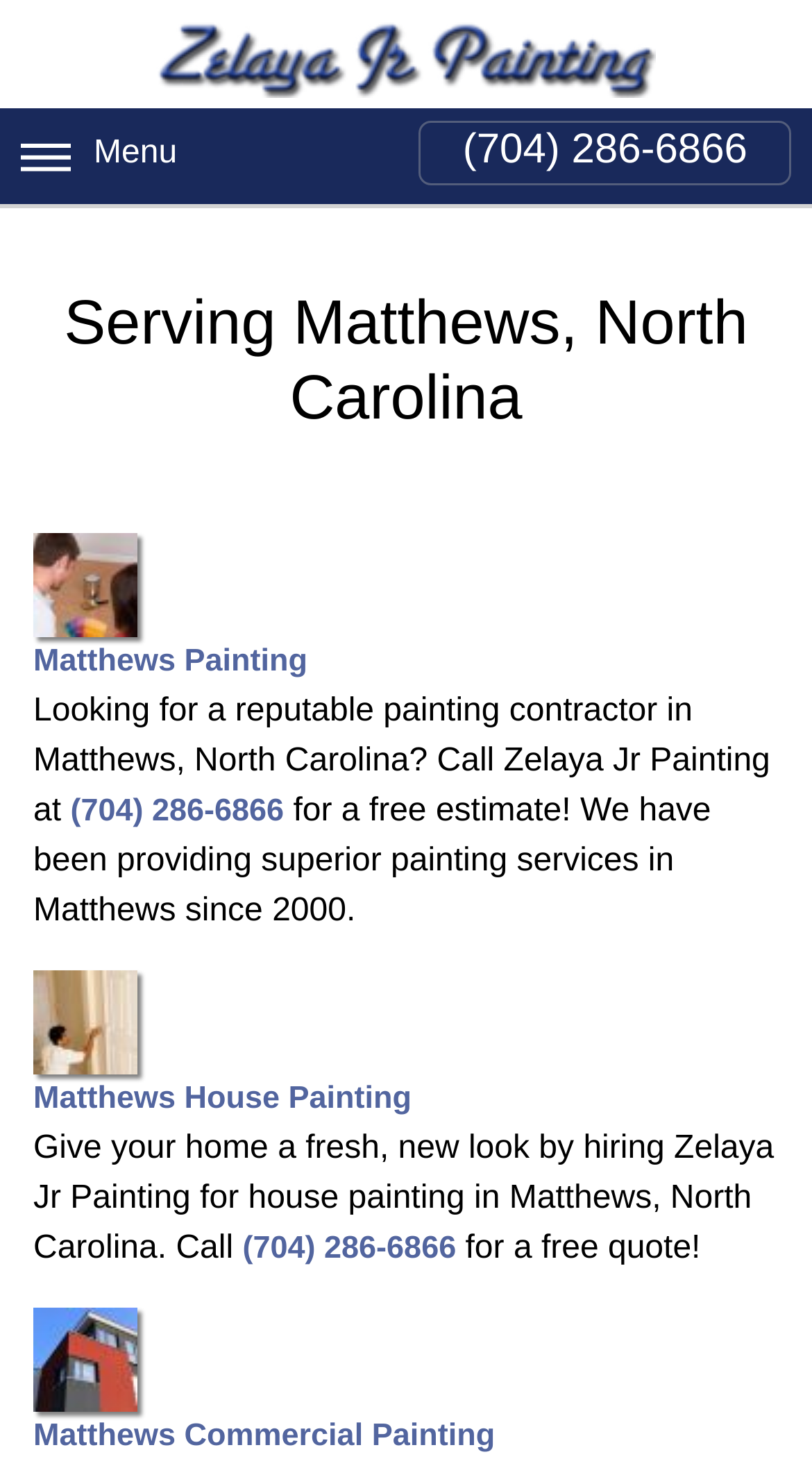Find the bounding box coordinates for the HTML element described as: "Matthews Painting". The coordinates should consist of four float values between 0 and 1, i.e., [left, top, right, bottom].

[0.041, 0.364, 0.959, 0.463]